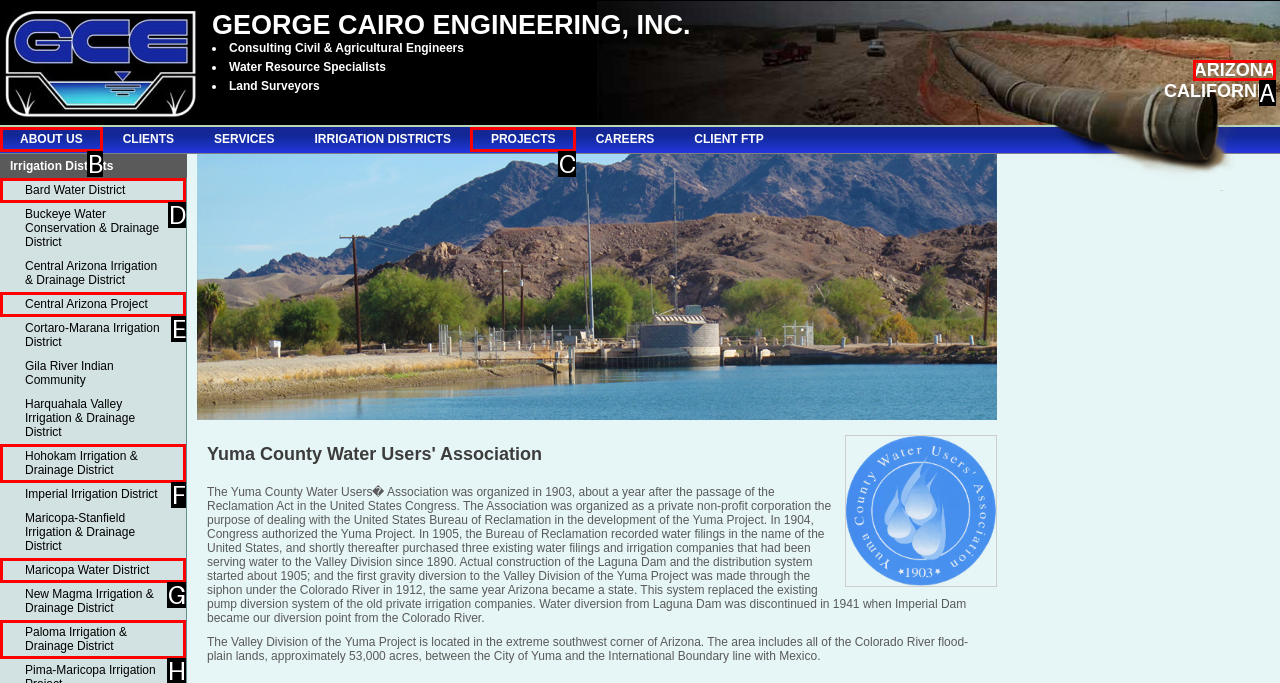Determine which HTML element corresponds to the description: Paloma Irrigation & Drainage District. Provide the letter of the correct option.

H